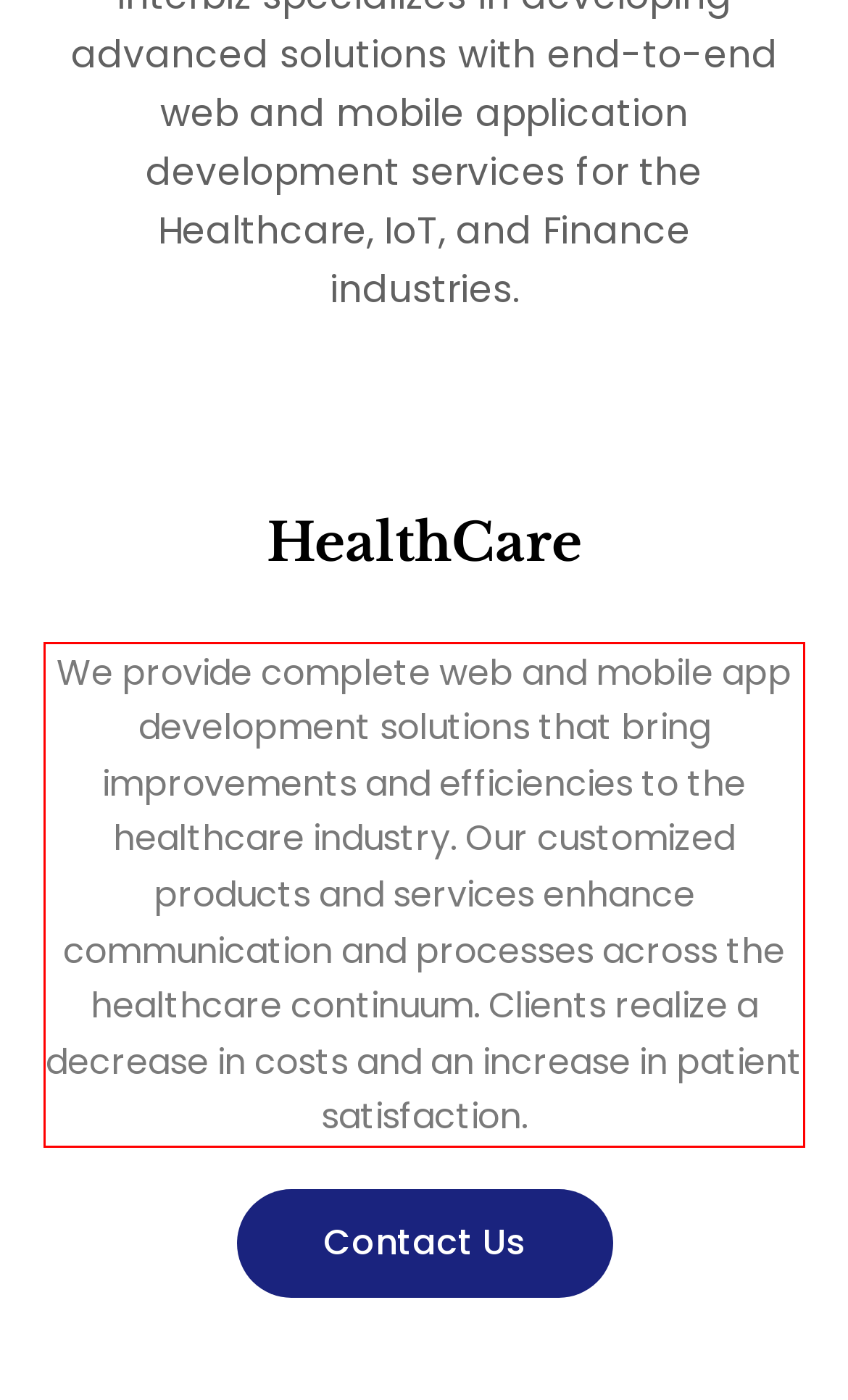Analyze the screenshot of the webpage that features a red bounding box and recognize the text content enclosed within this red bounding box.

We provide complete web and mobile app development solutions that bring improvements and efficiencies to the healthcare industry. Our customized products and services enhance communication and processes across the healthcare continuum. Clients realize a decrease in costs and an increase in patient satisfaction.